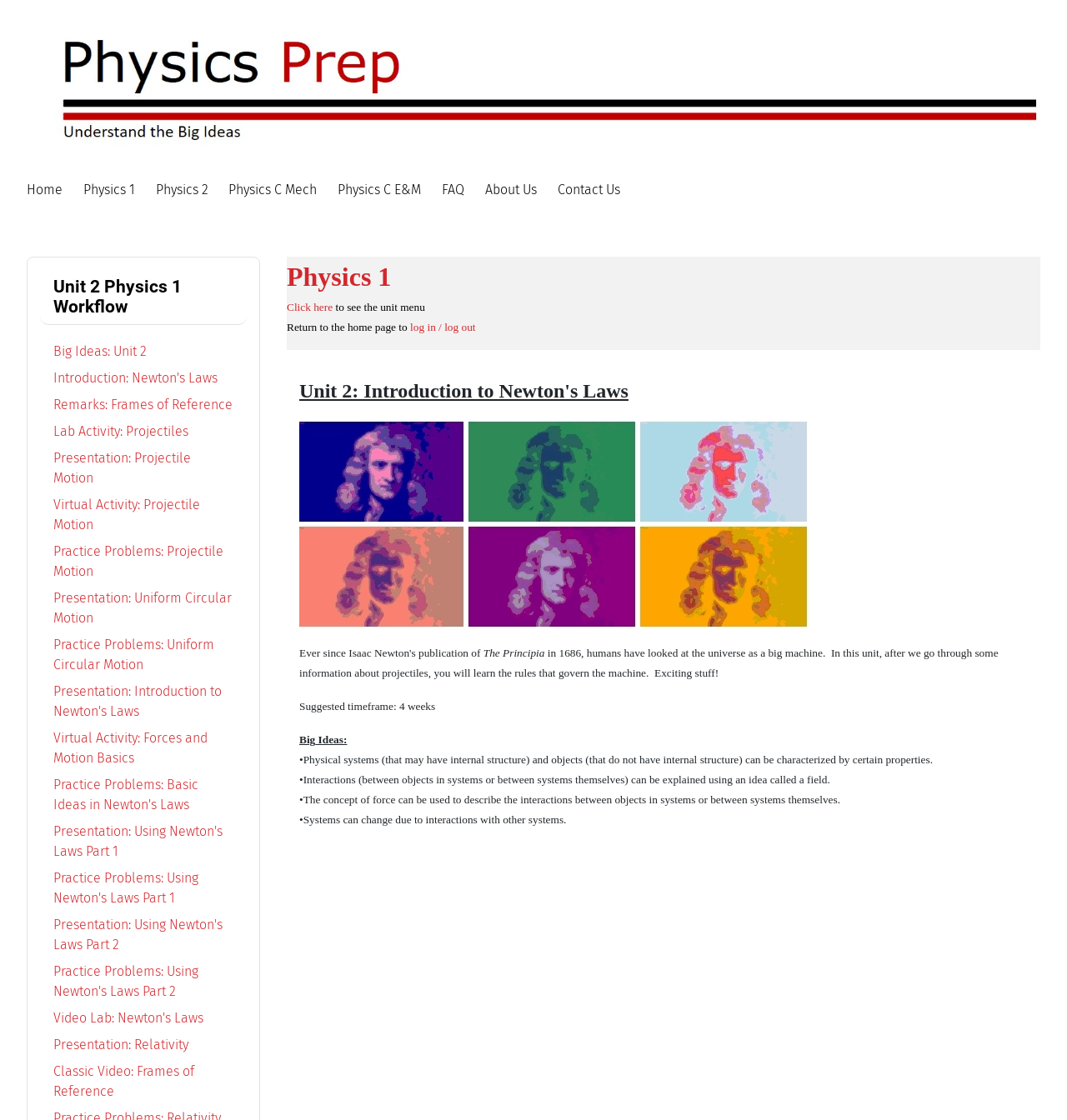What is the suggested timeframe for this unit?
Refer to the screenshot and answer in one word or phrase.

4 weeks